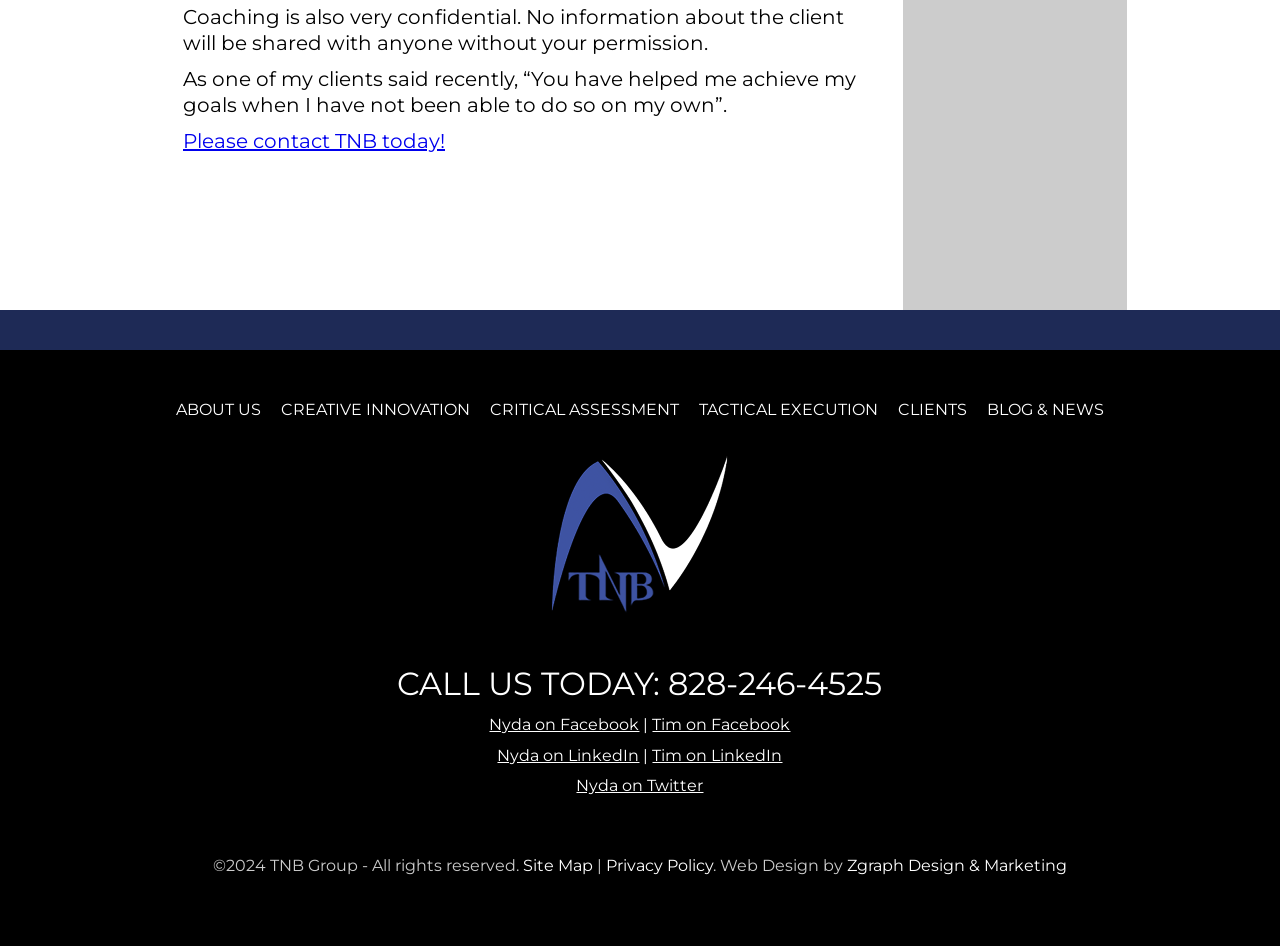How many social media links are there for Nyda?
Please look at the screenshot and answer in one word or a short phrase.

3